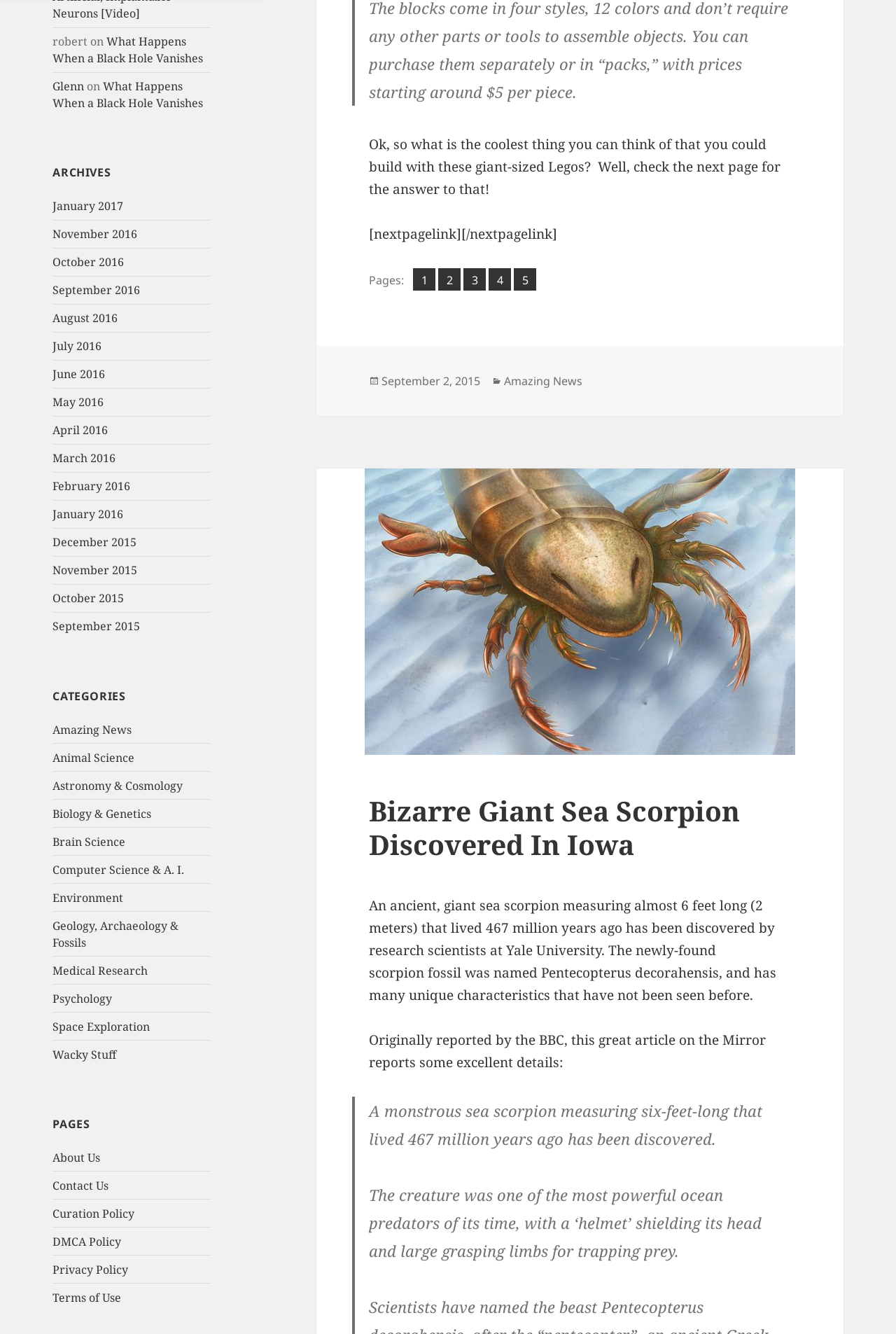Answer with a single word or phrase: 
What is the name of the fossil discovered by Yale University researchers?

Pentecopterus decorahensis